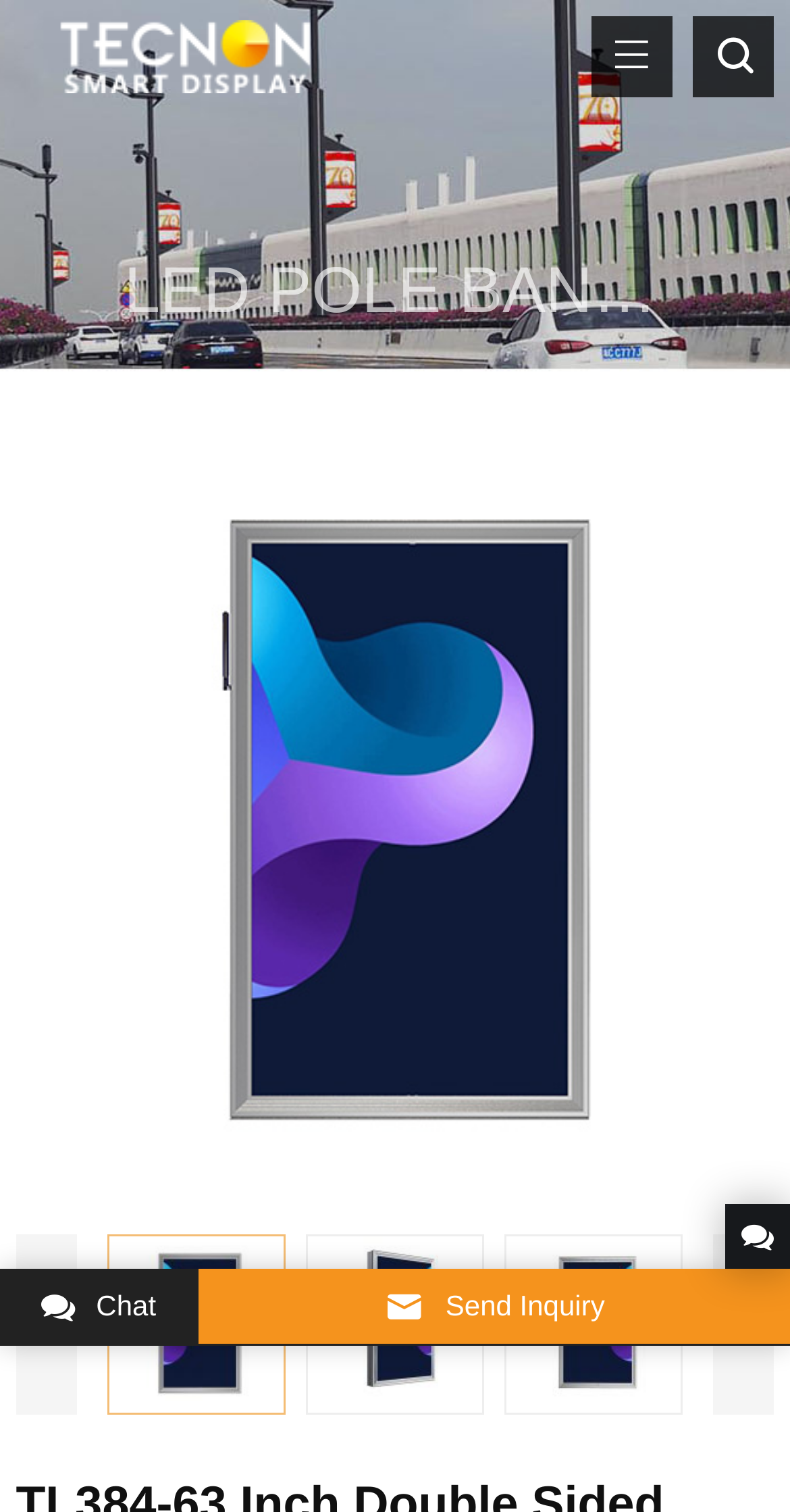Please use the details from the image to answer the following question comprehensively:
What is the purpose of the link on the top right with a chat icon?

The link on the top right has a chat icon, indicating that it is for chatting or contacting someone, likely a customer support or sales representative.